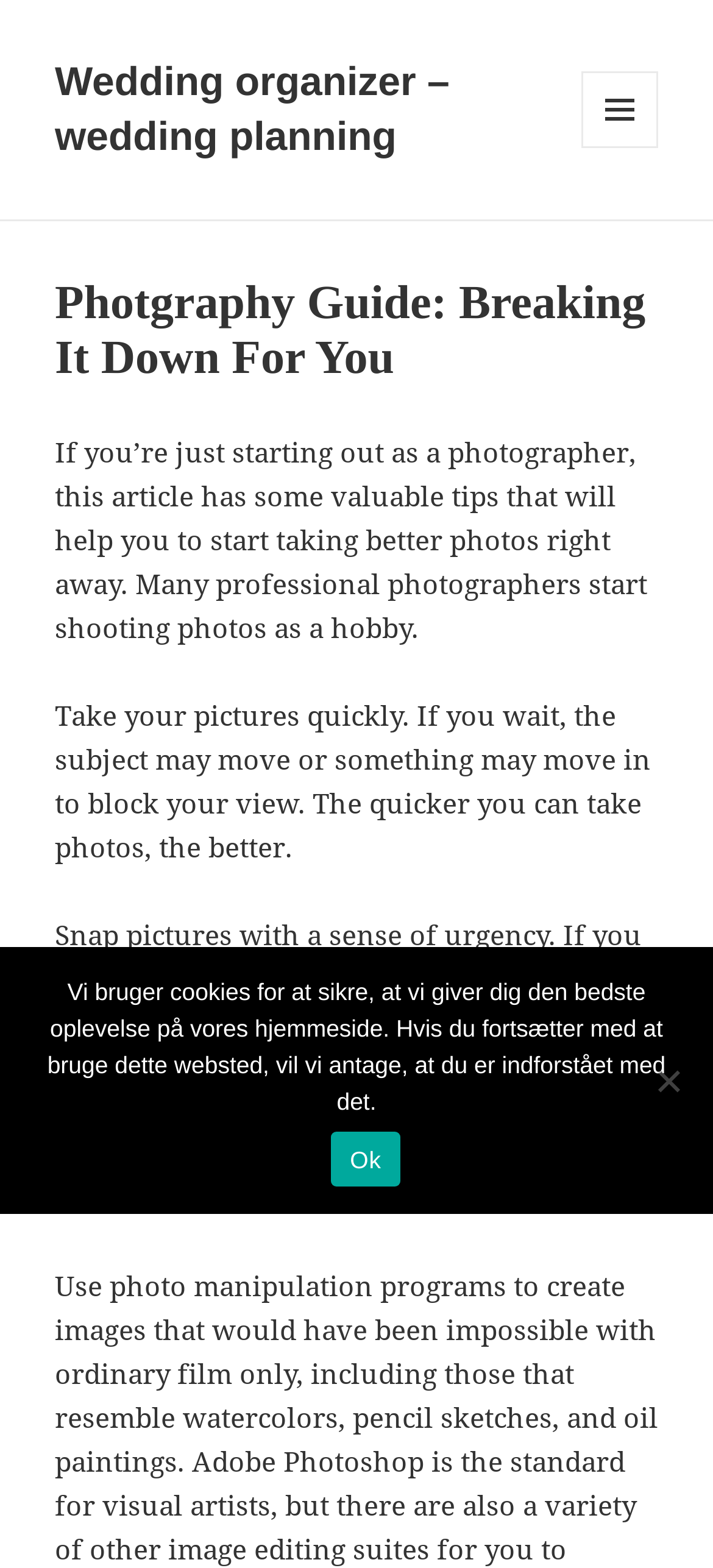What is the main topic of the article?
Provide a concise answer using a single word or phrase based on the image.

Photography tips